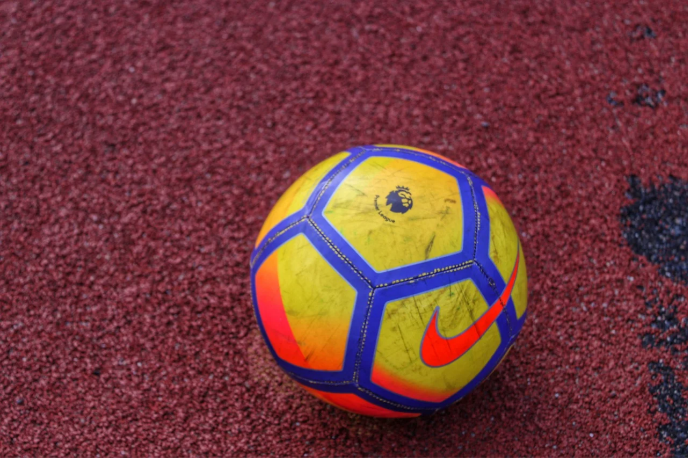What logo is prominently featured on the ball?
Using the information from the image, give a concise answer in one word or a short phrase.

Nike logo